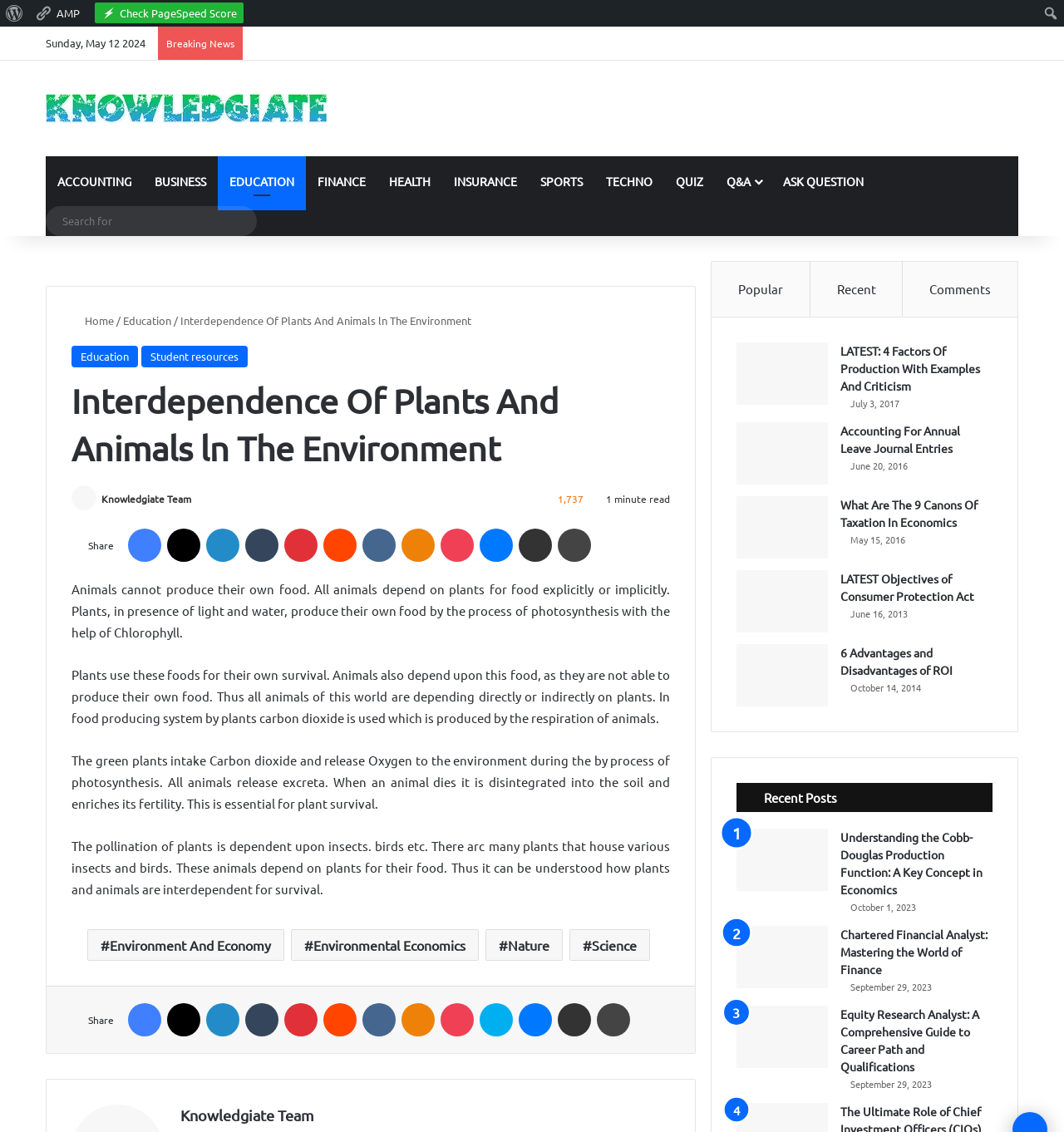What is the topic of the article?
Please answer the question with a detailed response using the information from the screenshot.

The topic of the article can be determined by reading the title of the article, which is 'Interdependence Of Plants And Animals ln The Environment'. This title is located at the top of the article and is a clear indication of what the article is about.